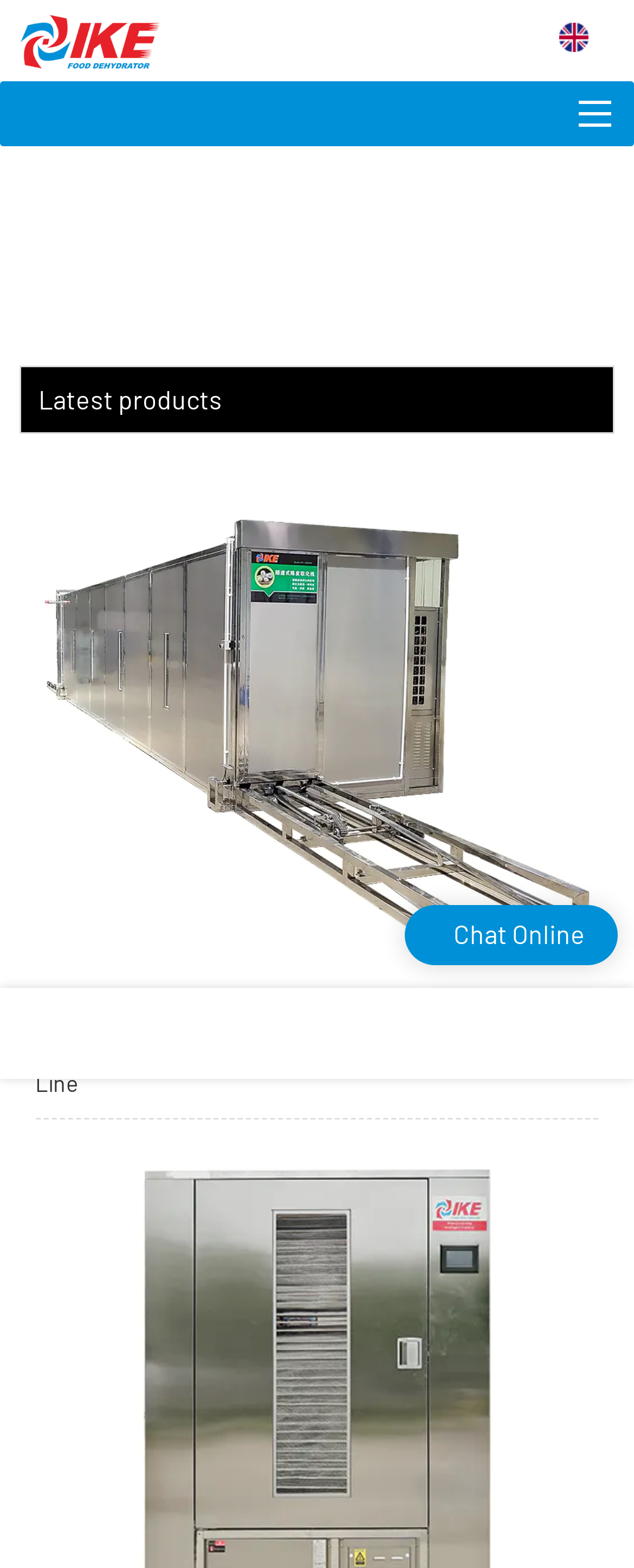Explain the features and main sections of the webpage comprehensively.

The webpage appears to be discussing Amazon dehydrators, specifically their affordability and performance. At the top, there is a loading indicator, followed by a link and an image with the title "Is amazon dehydrator cheap?".

To the right of the title, there is a small image related to news about Amazon dehydrators. Below the title, there is a button with no text. 

On the left side of the page, there is a section labeled "Latest products". Below this label, there is a link to a product called "Customized Tunnel-type Automated Drying Production Line", accompanied by a large image of the product. 

At the bottom of the page, there is a "Chat Online" button, and a row of four links, evenly spaced across the page.